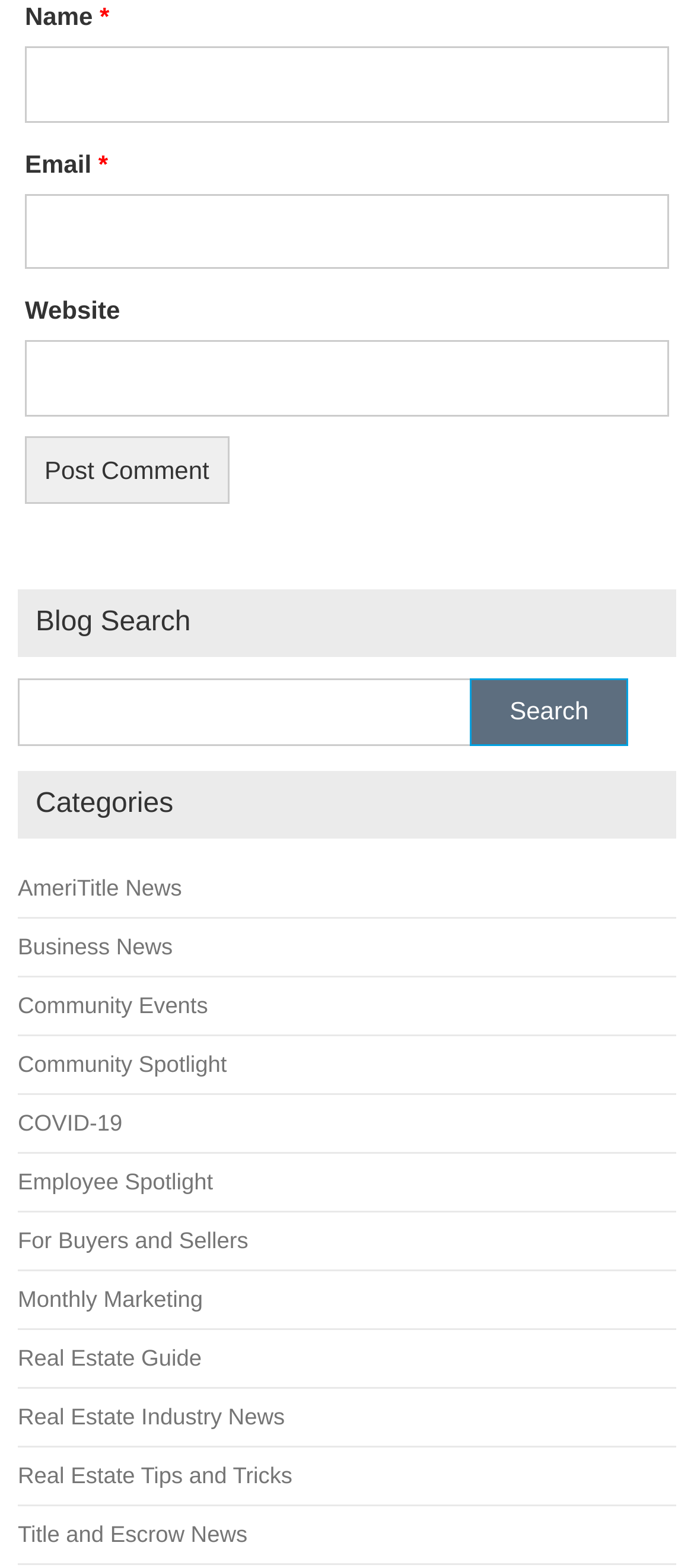Identify the bounding box coordinates for the UI element mentioned here: "For Buyers and Sellers". Provide the coordinates as four float values between 0 and 1, i.e., [left, top, right, bottom].

[0.026, 0.782, 0.358, 0.799]